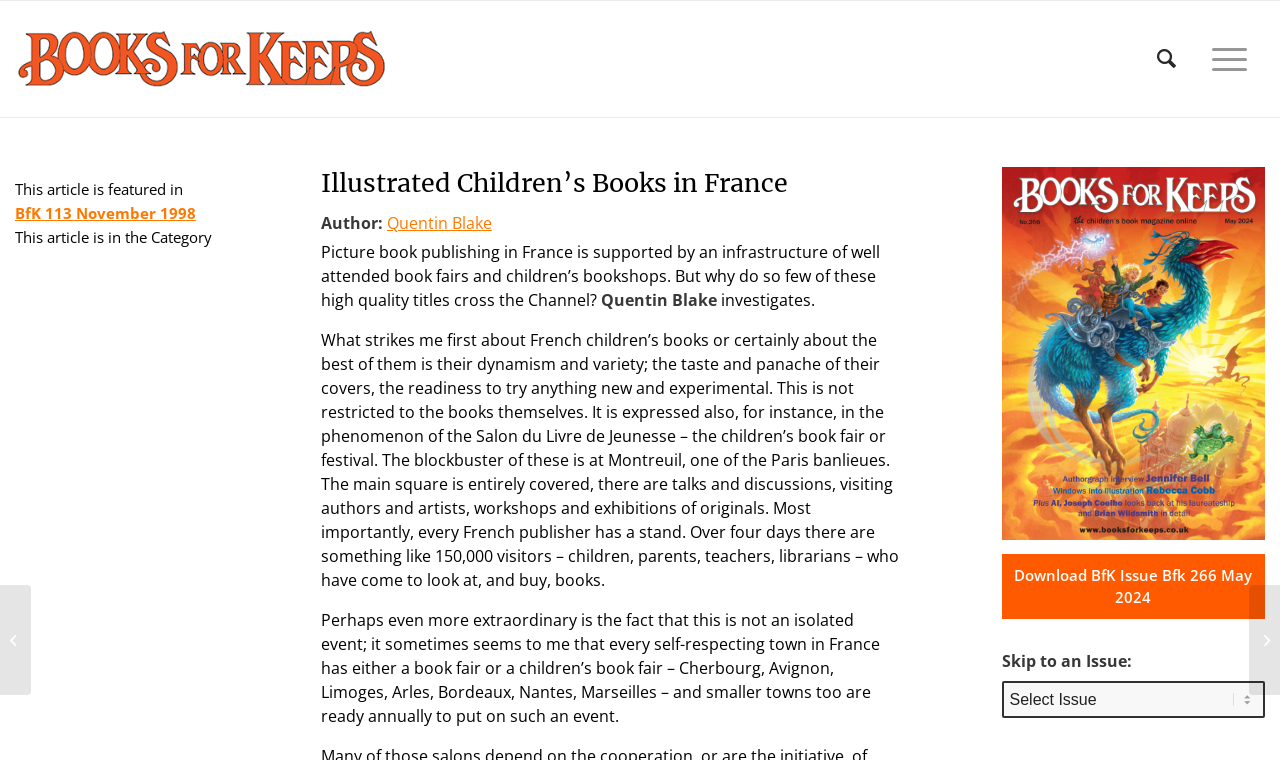What is the name of the issue that can be downloaded?
Kindly answer the question with as much detail as you can.

I found the answer by looking at the link that says 'Download BfK Issue Bfk 266 May 2024'.